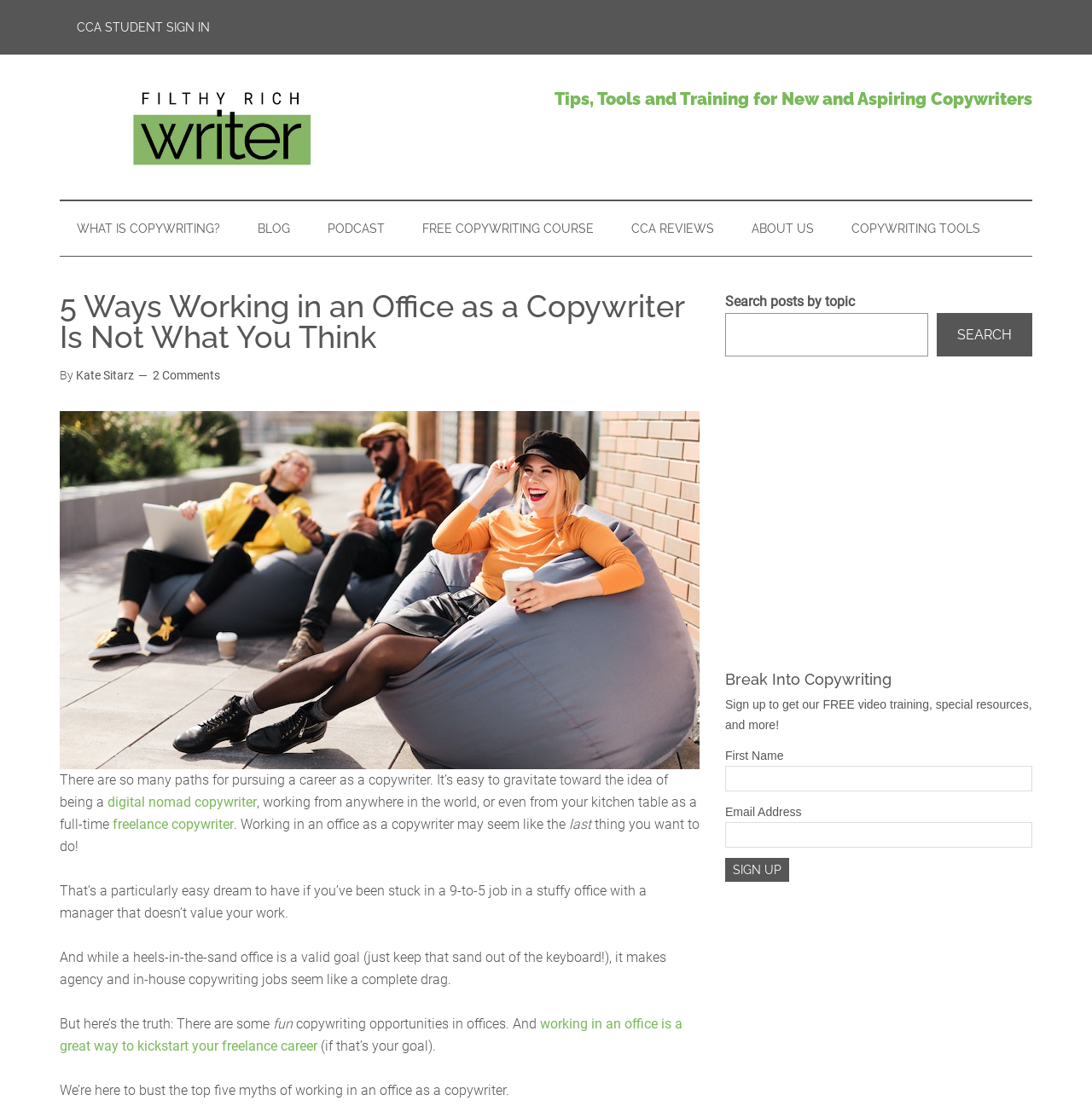Could you provide the bounding box coordinates for the portion of the screen to click to complete this instruction: "Follow us on social media"?

None